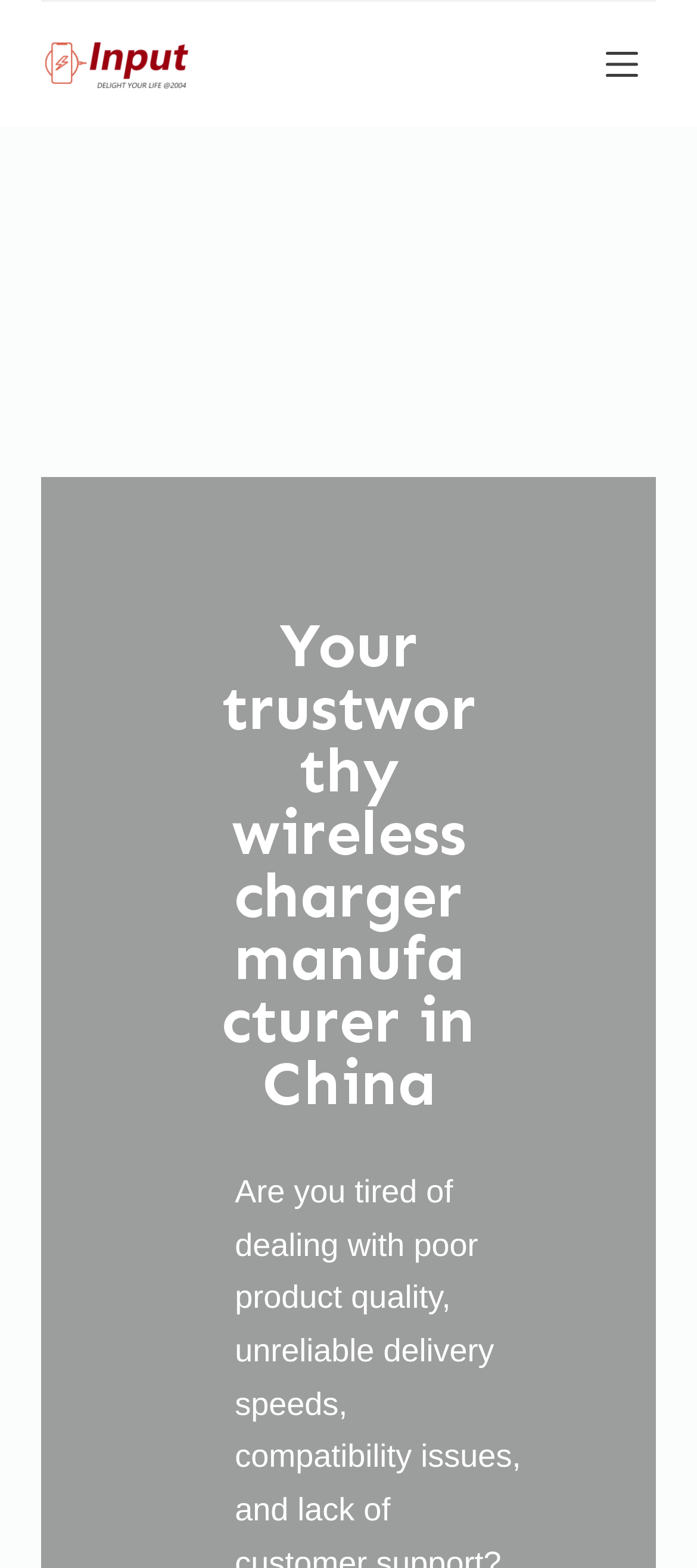Find the bounding box coordinates for the UI element that matches this description: "alt="LOGO"".

[0.06, 0.024, 0.276, 0.058]